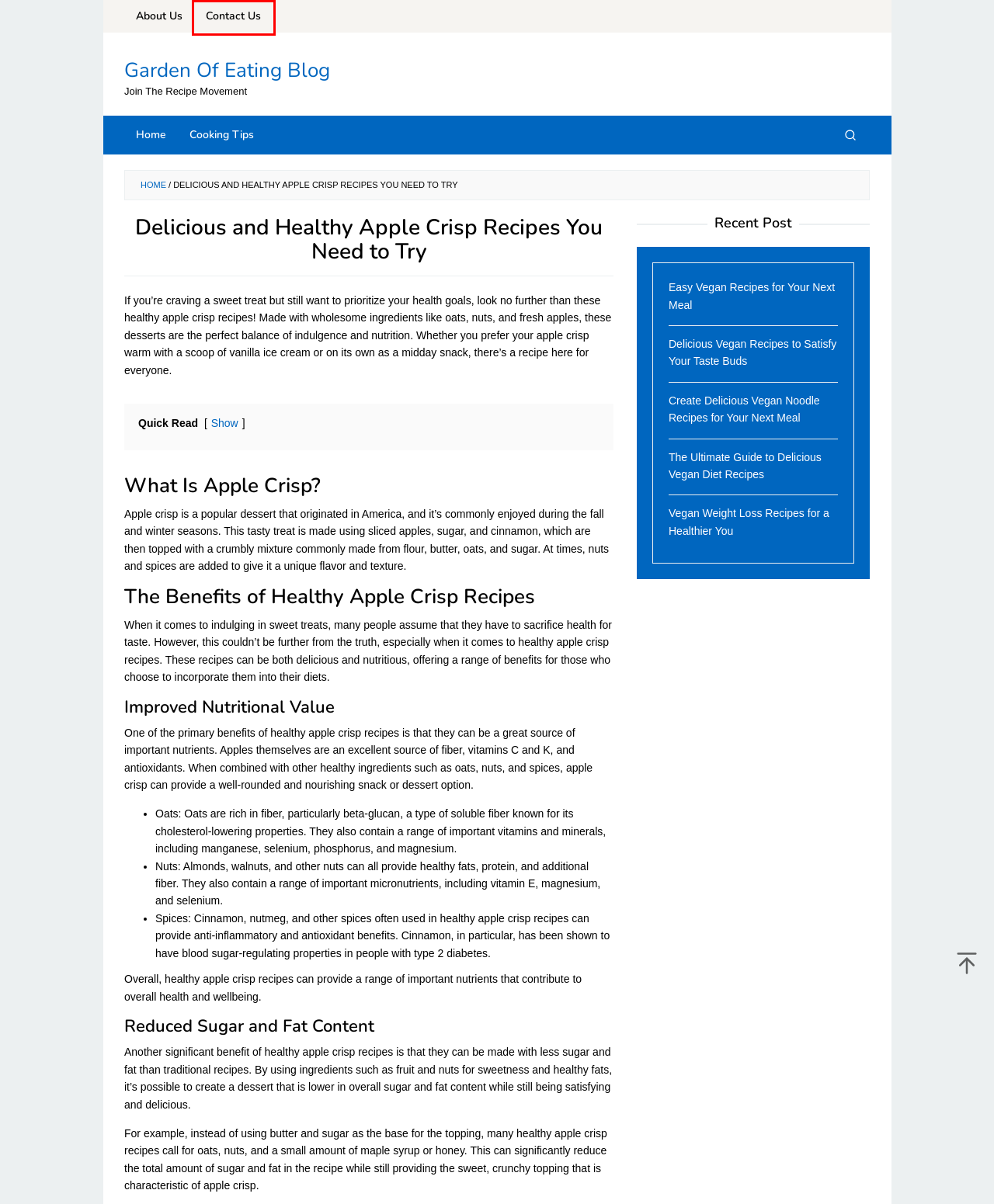Review the screenshot of a webpage that includes a red bounding box. Choose the webpage description that best matches the new webpage displayed after clicking the element within the bounding box. Here are the candidates:
A. The Ultimate Guide to Delicious Vegan Diet Recipes | Garden Of Eating Blog
B. Contact Us | Garden Of Eating Blog
C. About Us | Garden Of Eating Blog
D. Easy Vegan Recipes for Your Next Meal | Garden Of Eating Blog
E. Vegan Weight Loss Recipes for a Healthier You | Garden Of Eating Blog
F. Delicious Vegan Recipes to Satisfy Your Taste Buds | Garden Of Eating Blog
G. Create Delicious Vegan Noodle Recipes for Your Next Meal | Garden Of Eating Blog
H. Category: Cooking Tips | Garden Of Eating Blog

B